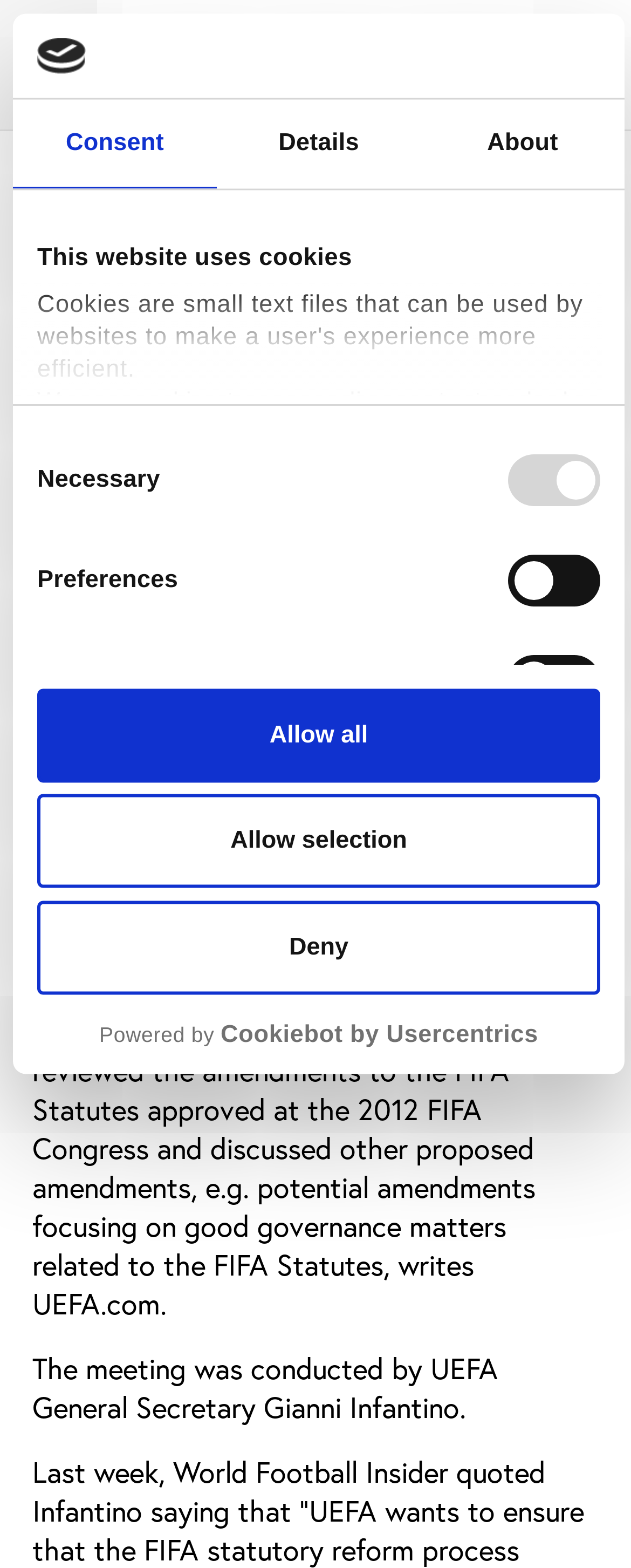Utilize the information from the image to answer the question in detail:
How many tabs are available in the tablist?

The tablist contains three tabs: 'Consent', 'Details', and 'About'. This can be determined by examining the tablist element and its child tab elements.